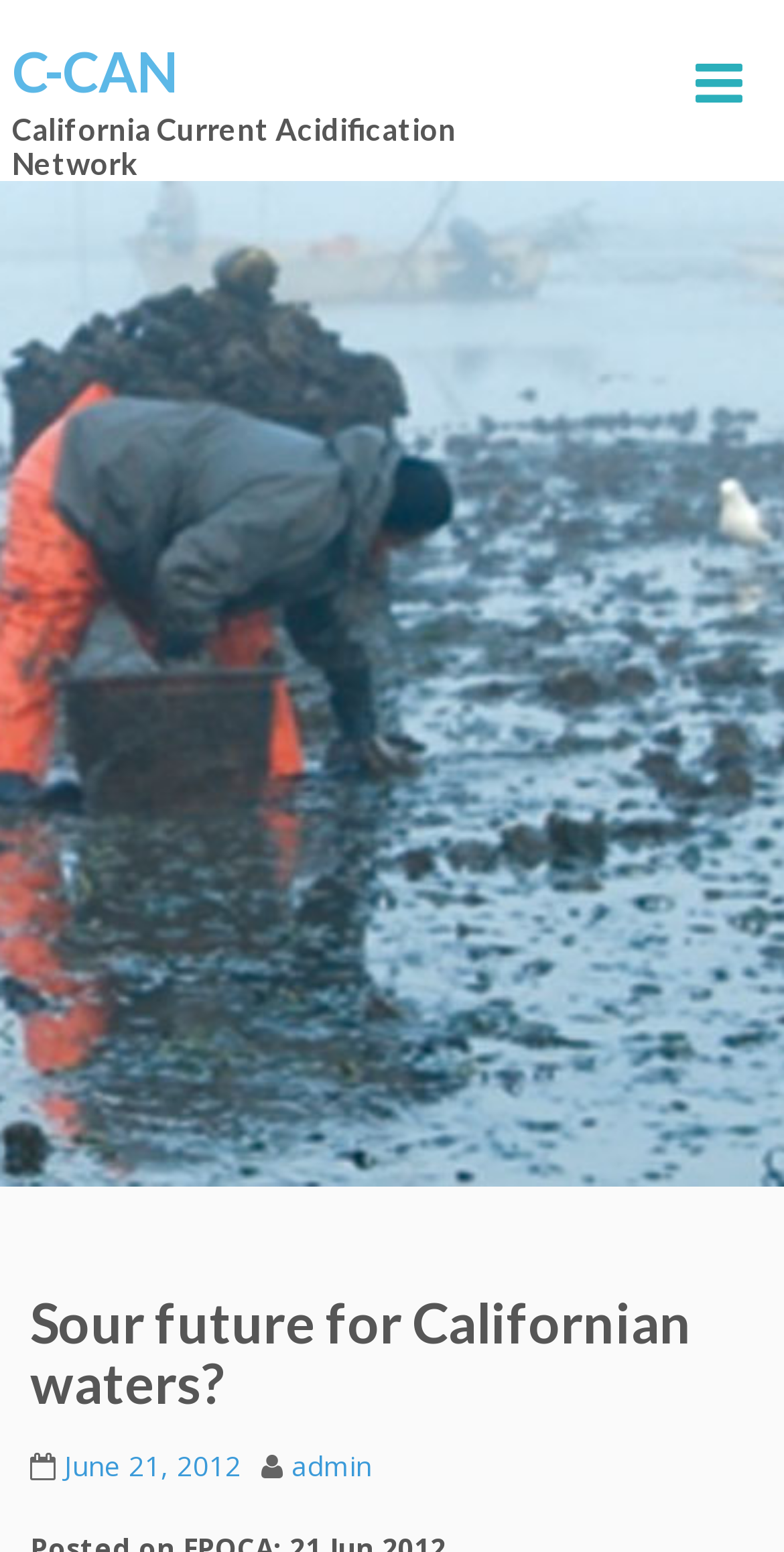Analyze and describe the webpage in a detailed narrative.

The webpage appears to be an article or blog post from the California Current Acidification Network (C-CAN). At the top, there is a heading with the organization's name, "C-CAN", which is also a link. Below this, there is a longer heading that provides the full name of the organization, "California Current Acidification Network".

On the top right side of the page, there is a button with an icon, possibly a search or menu button. The main content of the page is divided into a complementary section that takes up most of the page. Within this section, there is a header area that contains the title of the article, "Sour future for Californian waters?", which is a heading. Below the title, there are two links: one with the date "June 21, 2012", and another with the author's name, "admin".